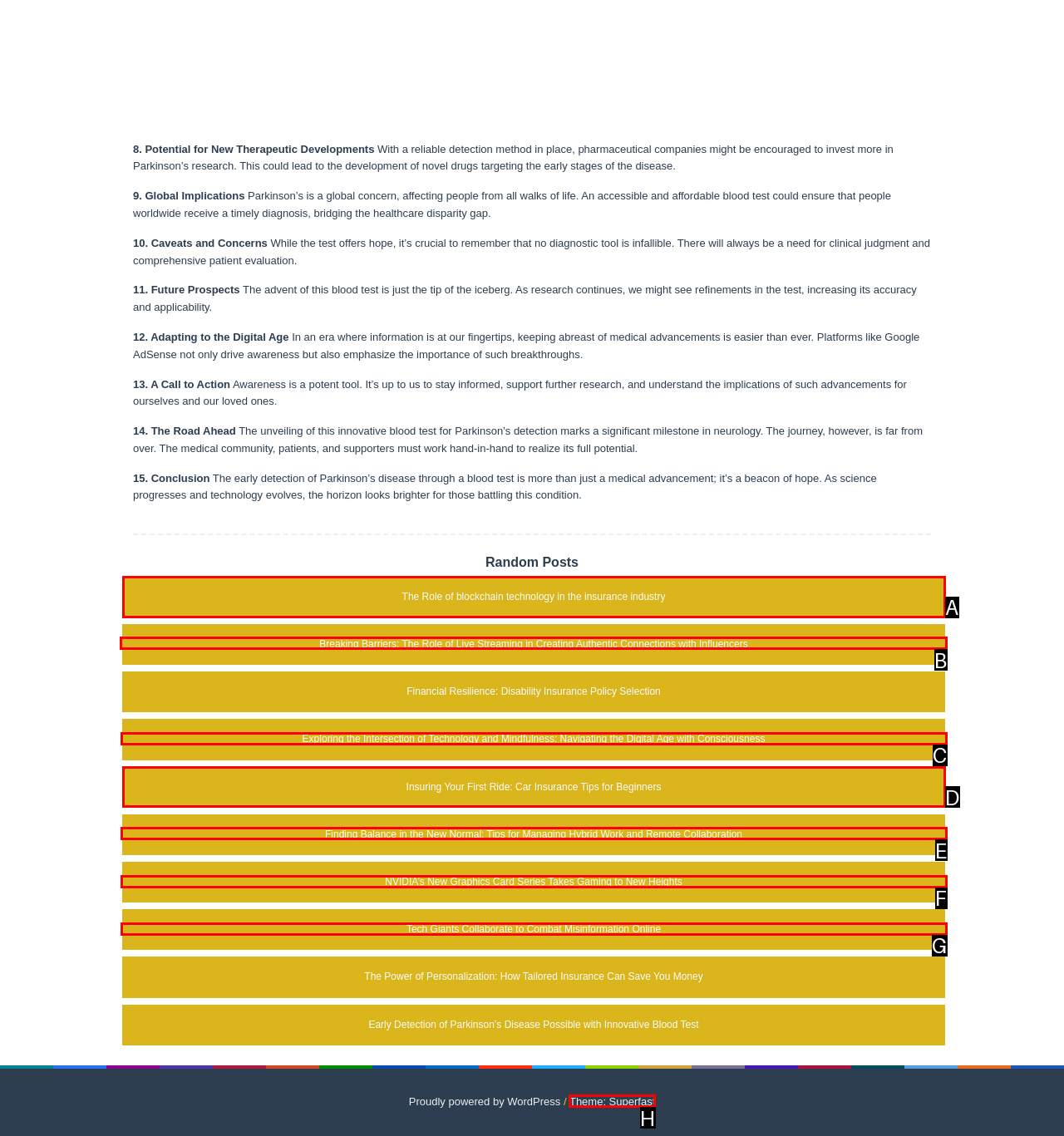Identify the correct choice to execute this task: Visit 'Breaking Barriers: The Role of Live Streaming in Creating Authentic Connections with Influencers'
Respond with the letter corresponding to the right option from the available choices.

B